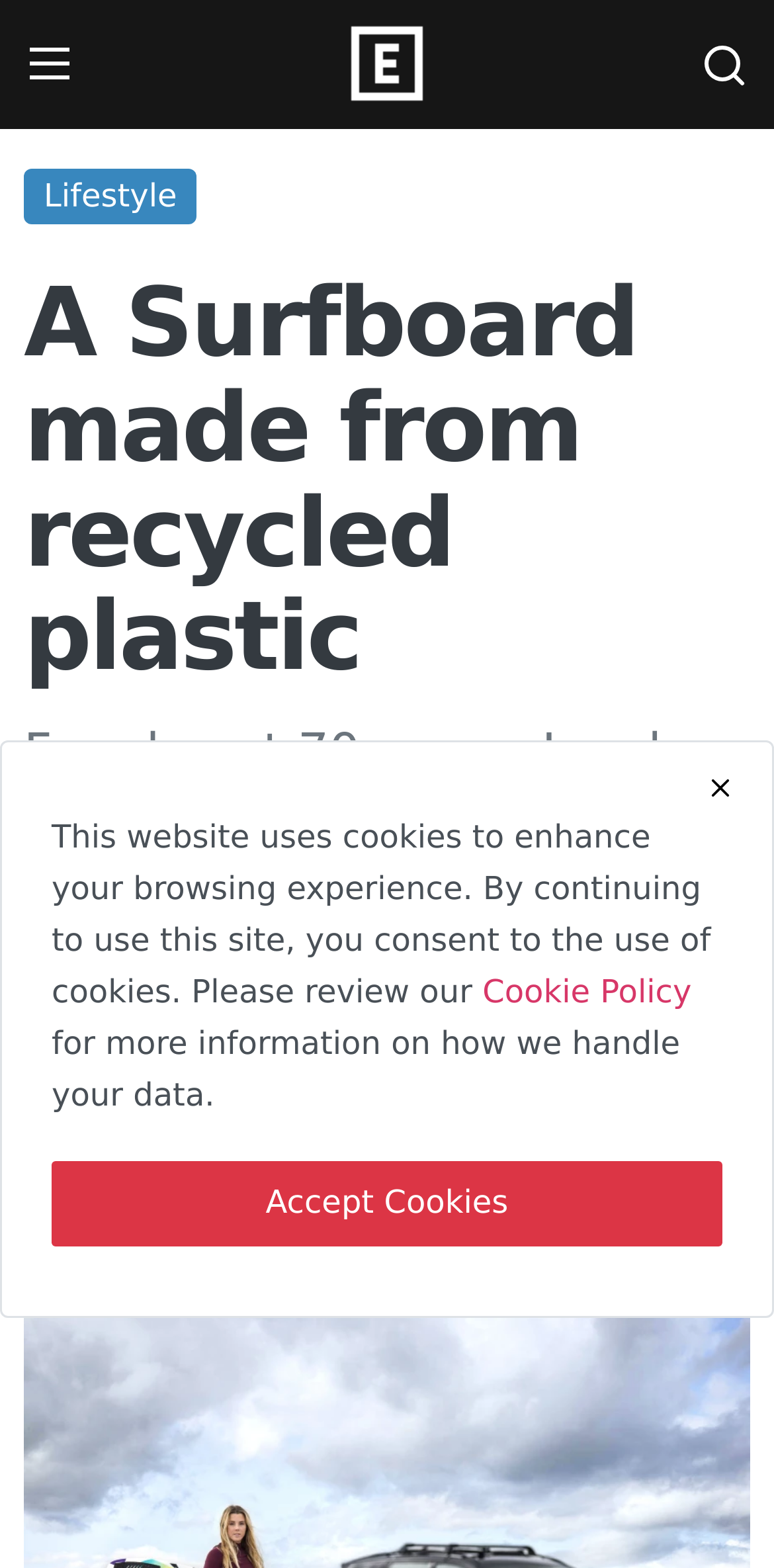Using the provided element description: "Cars", identify the bounding box coordinates. The coordinates should be four floats between 0 and 1 in the order [left, top, right, bottom].

[0.038, 0.241, 0.756, 0.296]